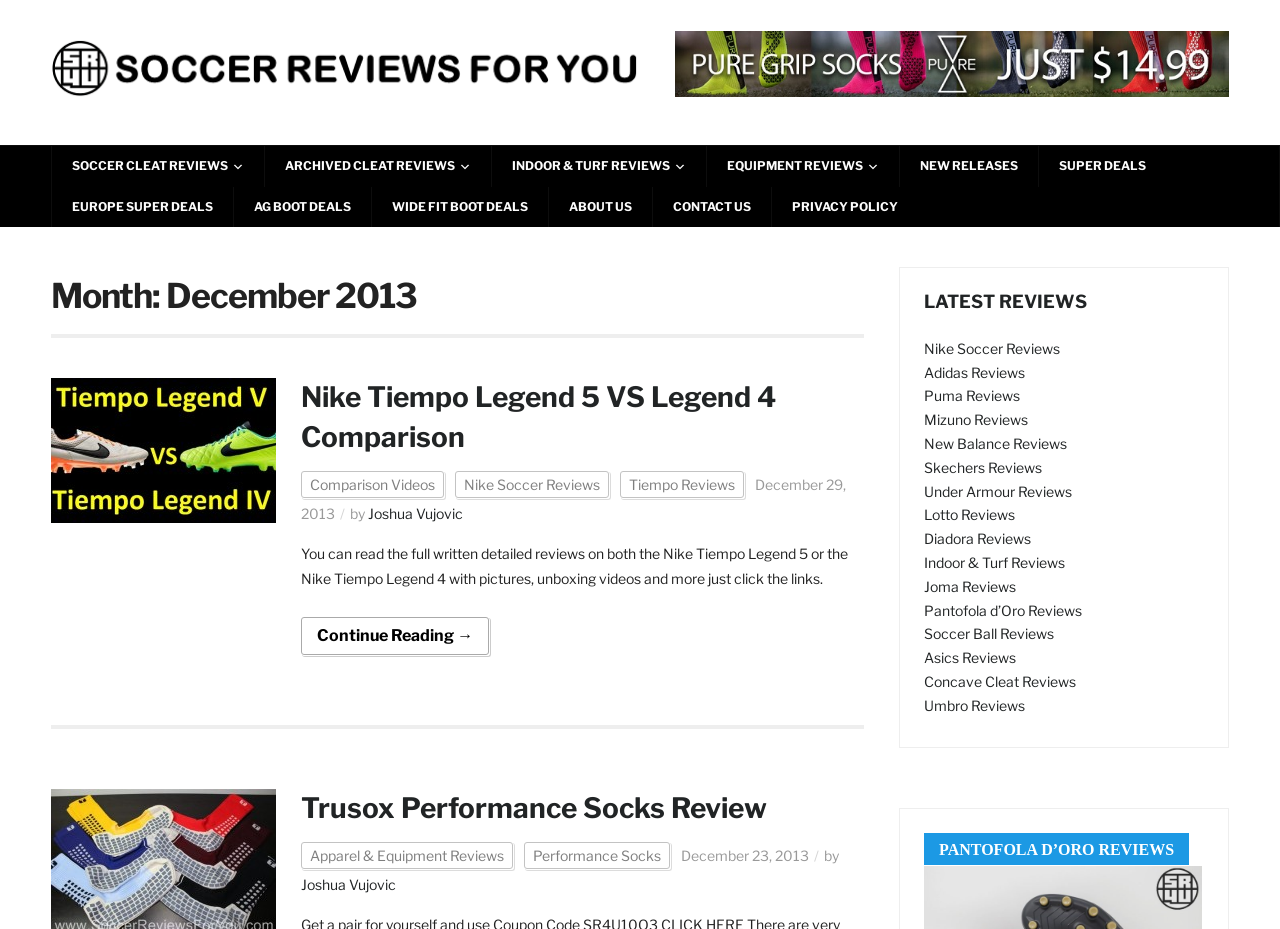Determine the bounding box coordinates of the target area to click to execute the following instruction: "View 'EDITOR PICKS'."

None